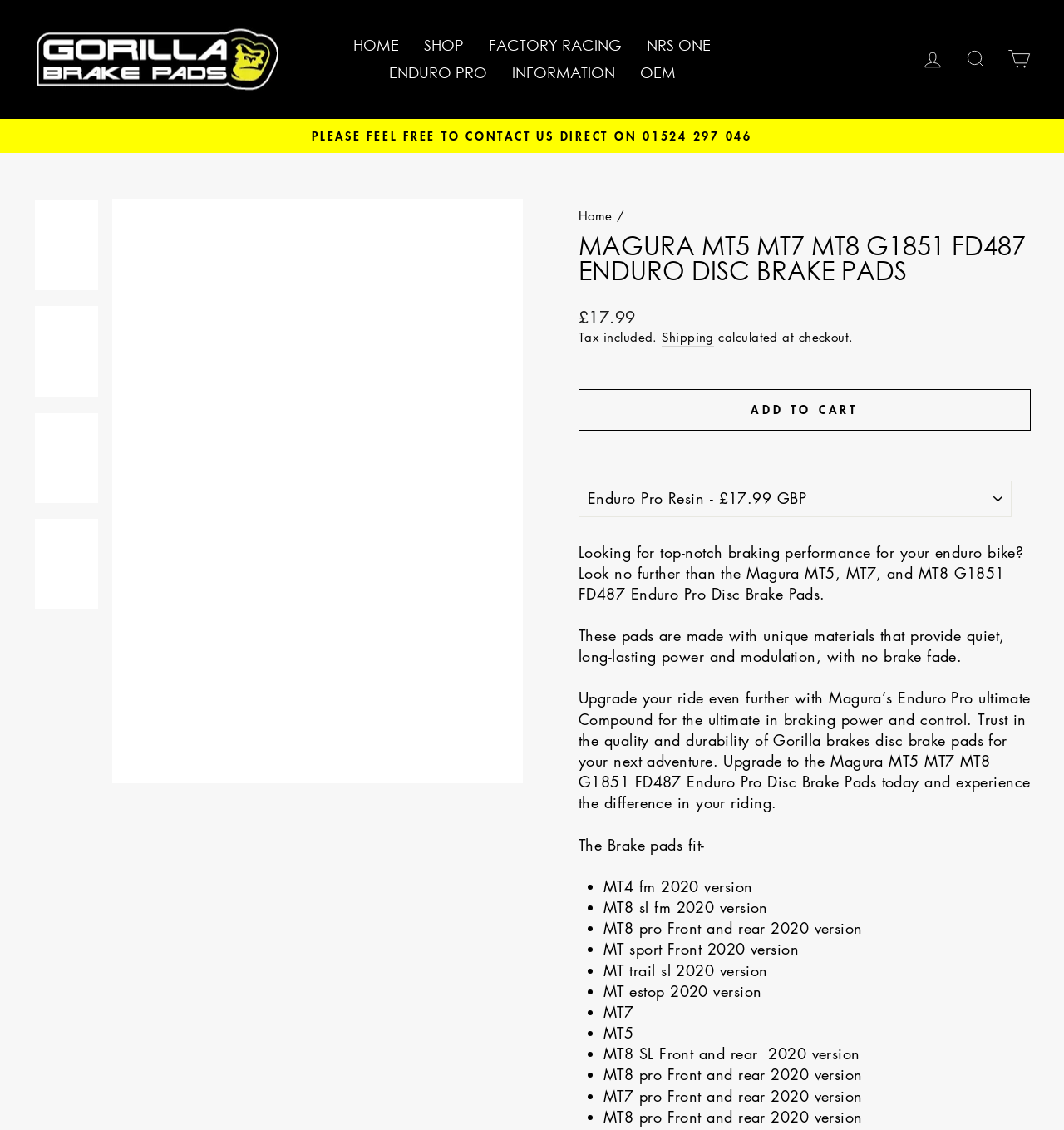Identify the bounding box coordinates of the HTML element based on this description: "Log in".

[0.856, 0.037, 0.897, 0.068]